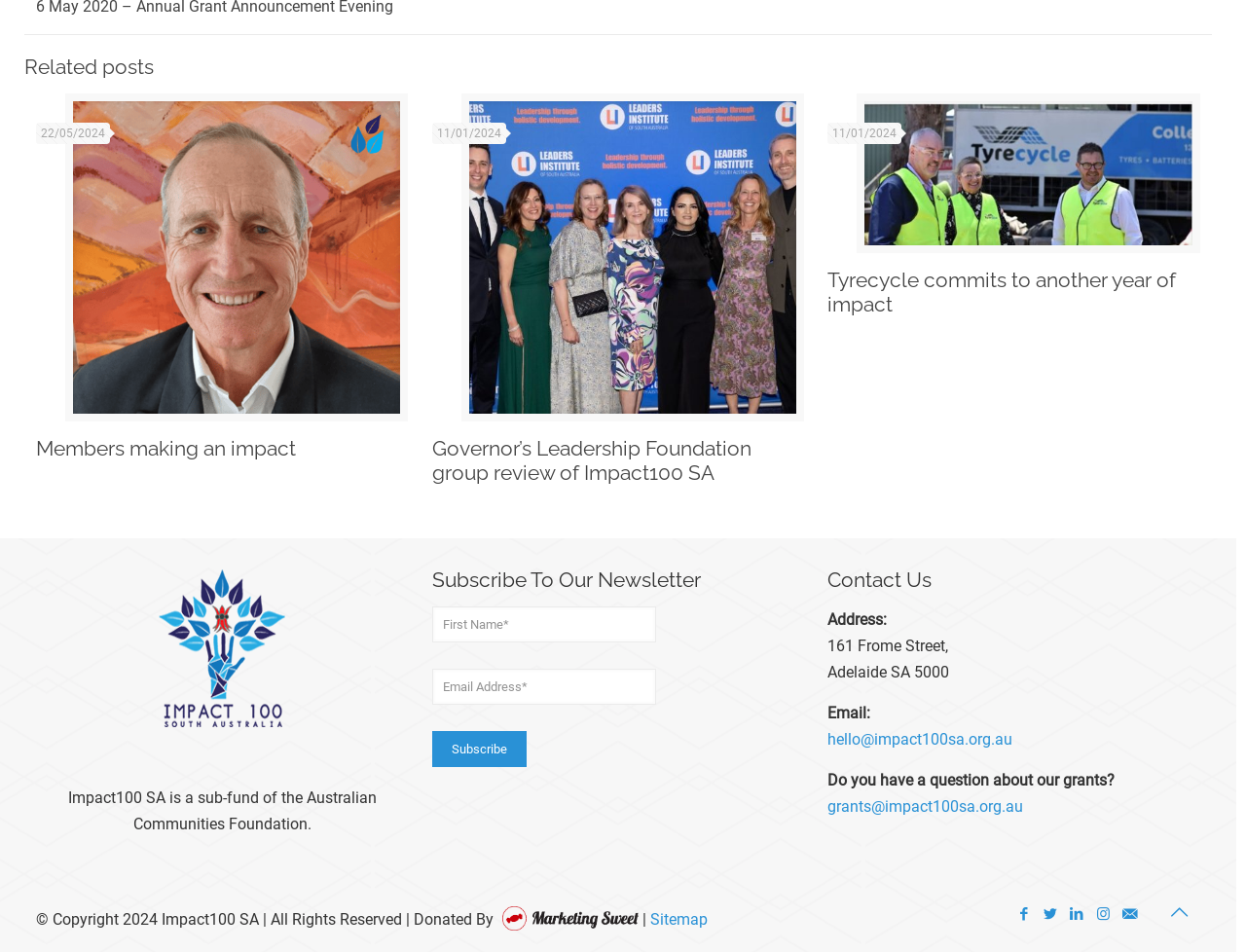Provide the bounding box coordinates of the HTML element this sentence describes: "name="FNAME" placeholder="First Name*"". The bounding box coordinates consist of four float numbers between 0 and 1, i.e., [left, top, right, bottom].

[0.347, 0.637, 0.526, 0.675]